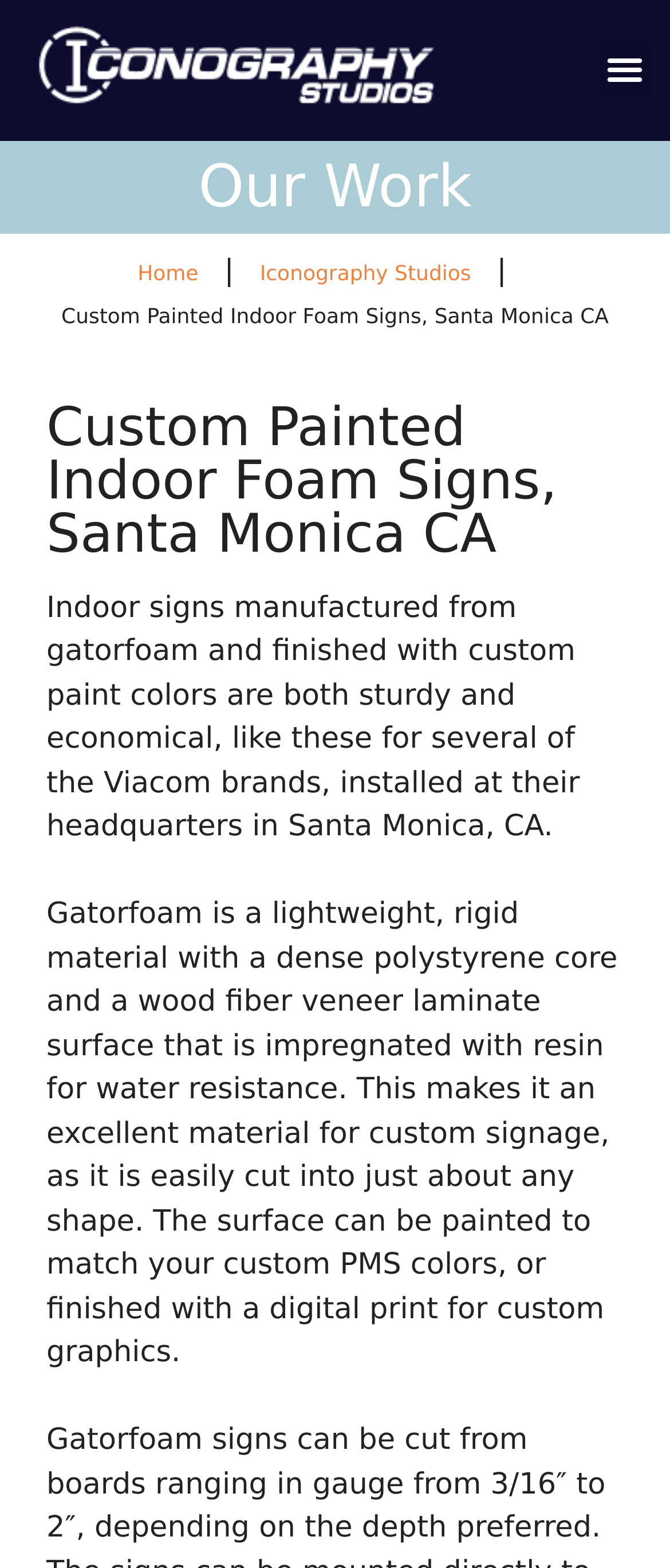Please give a concise answer to this question using a single word or phrase: 
Where are the custom painted indoor foam signs installed?

Viacom headquarters